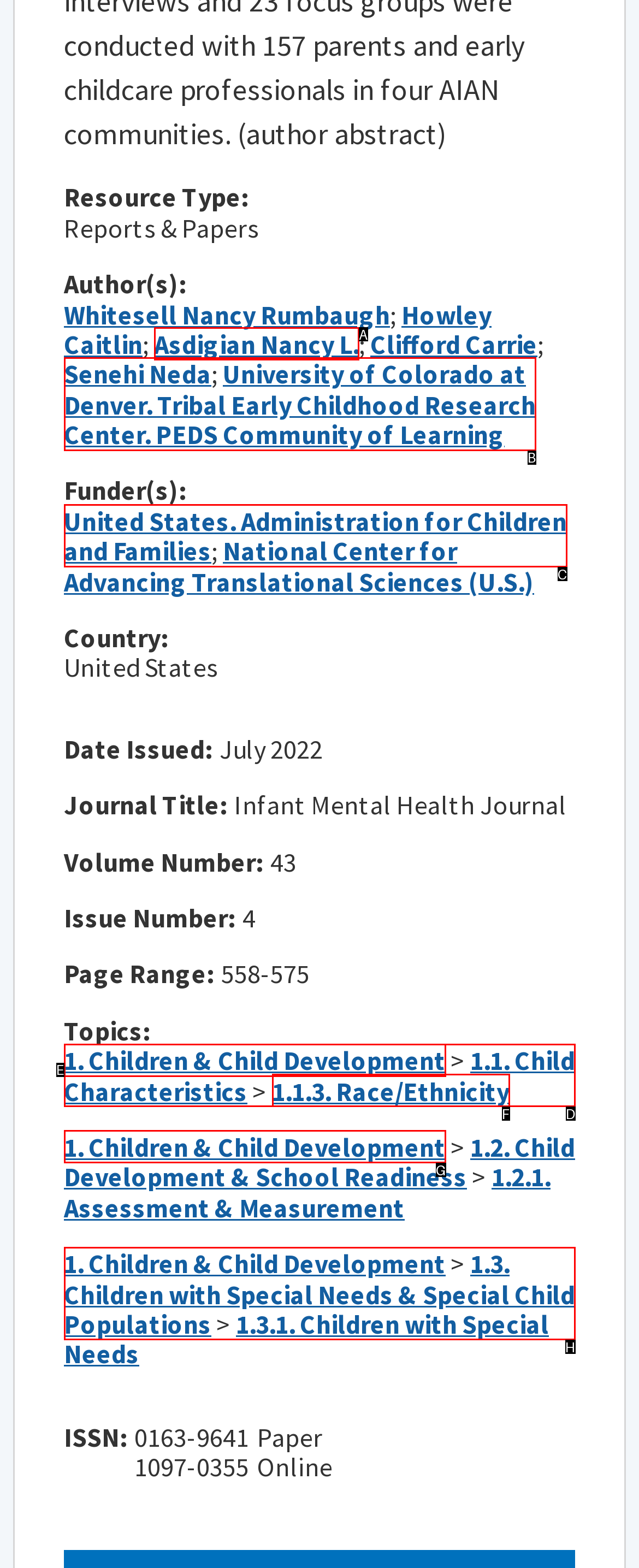Based on the description: 1. Children & Child Development, find the HTML element that matches it. Provide your answer as the letter of the chosen option.

G